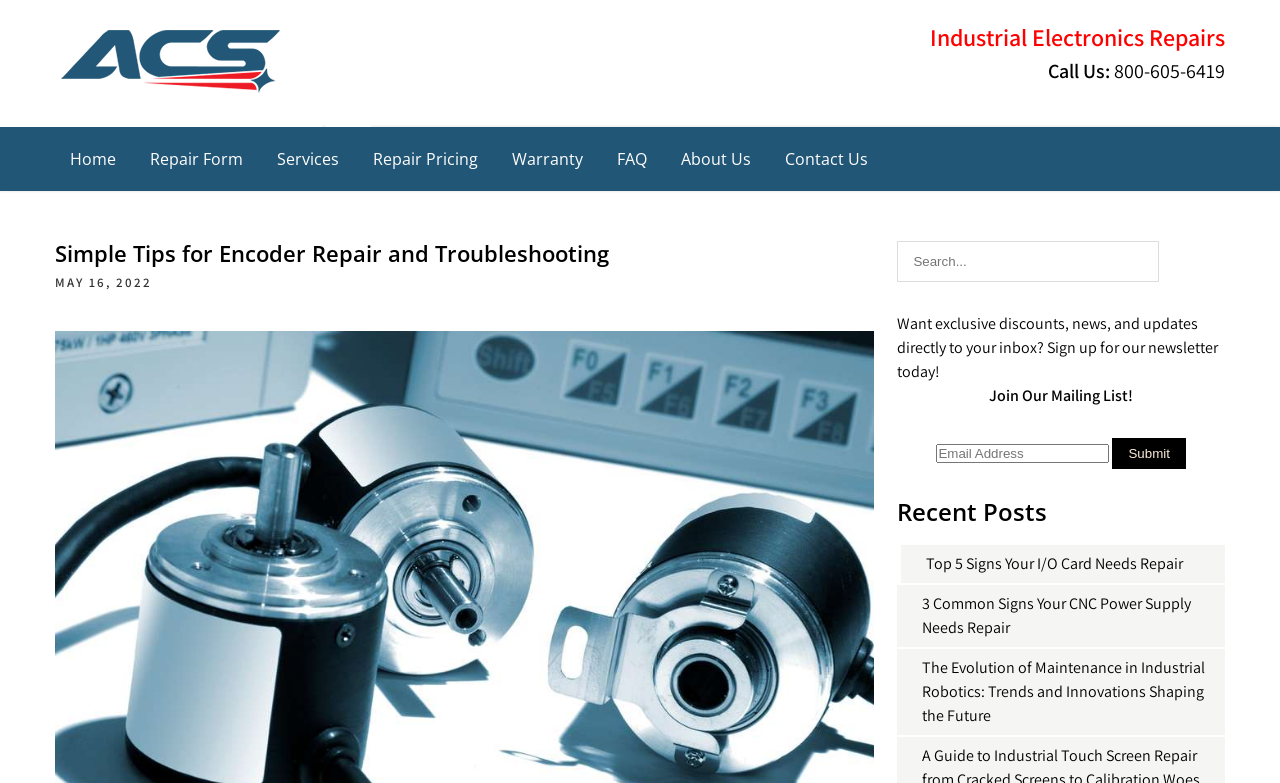Find the bounding box coordinates for the area that should be clicked to accomplish the instruction: "Enter email address".

[0.732, 0.567, 0.867, 0.591]